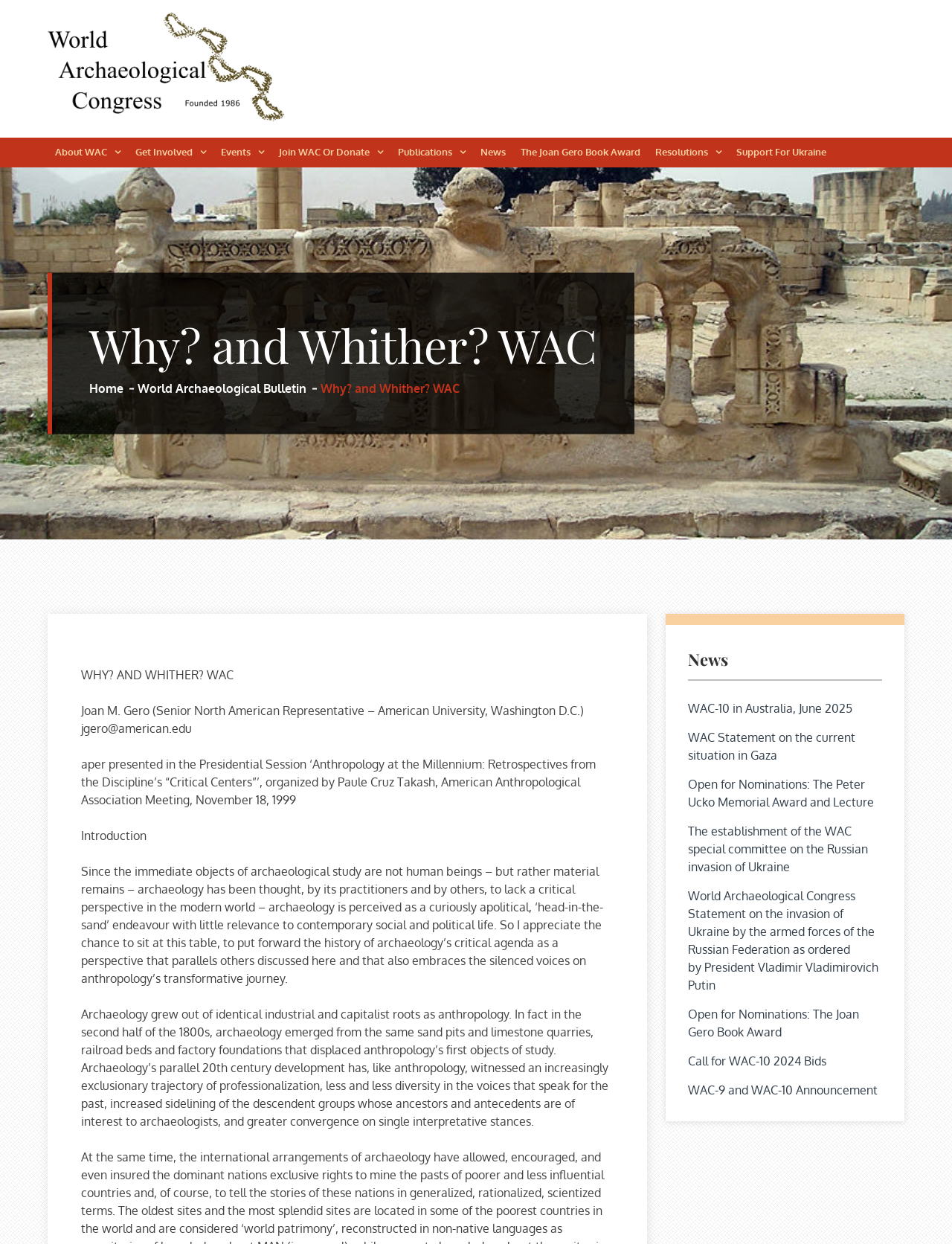Give a succinct answer to this question in a single word or phrase: 
What is the name of the organization?

World Archaeological Congress